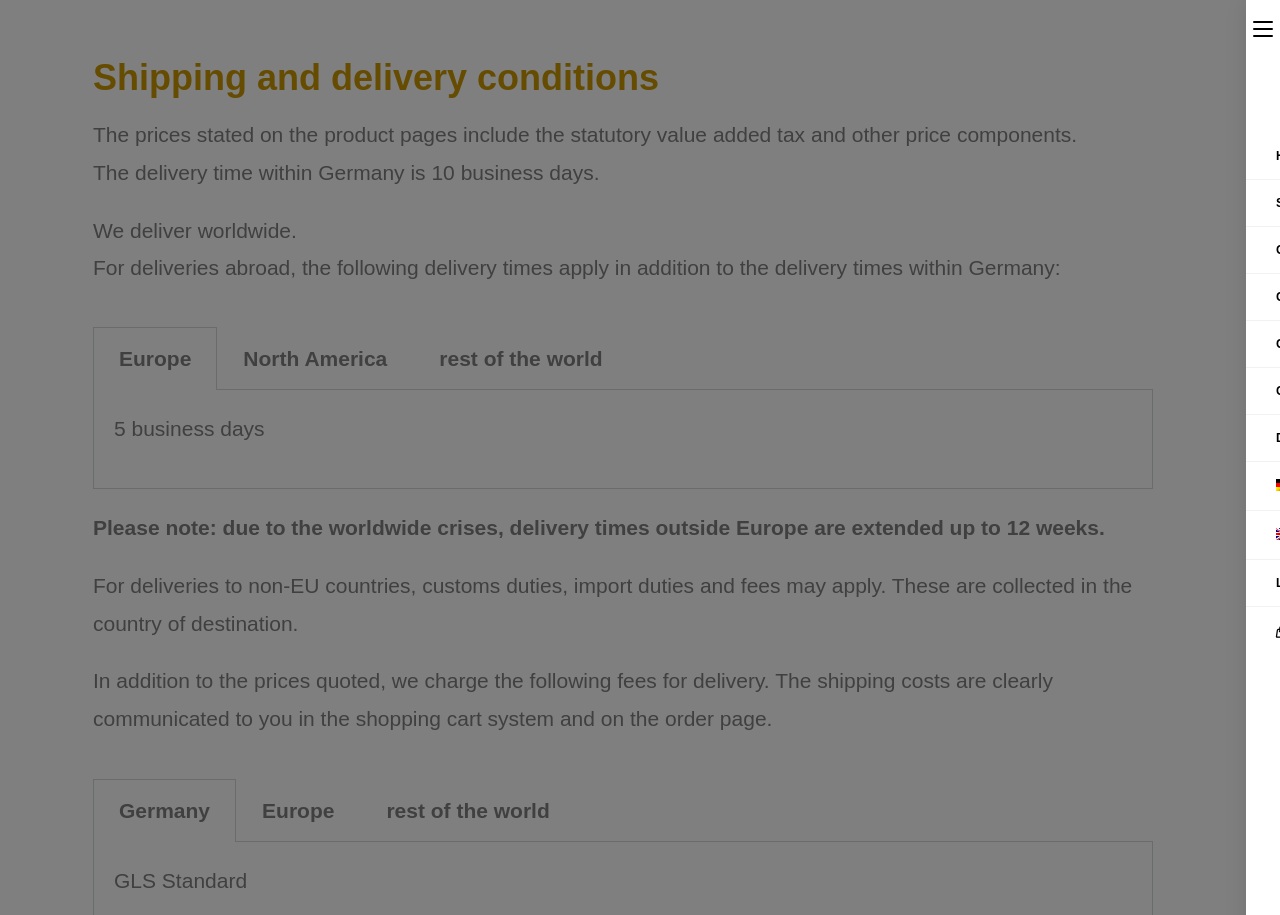How many tabs are there in the Europe section?
Using the visual information, answer the question in a single word or phrase.

1